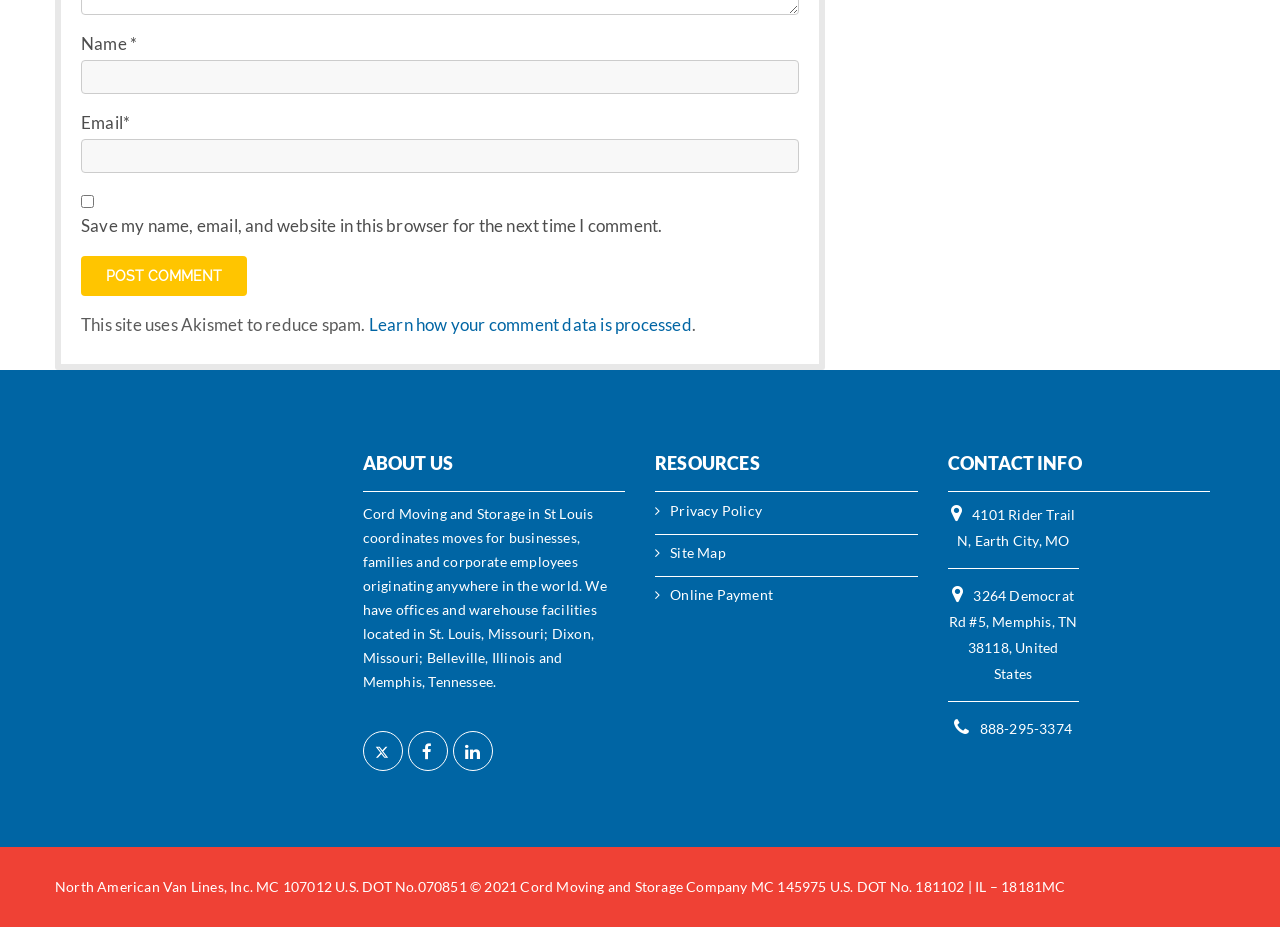Kindly provide the bounding box coordinates of the section you need to click on to fulfill the given instruction: "Enter name".

[0.063, 0.065, 0.624, 0.101]